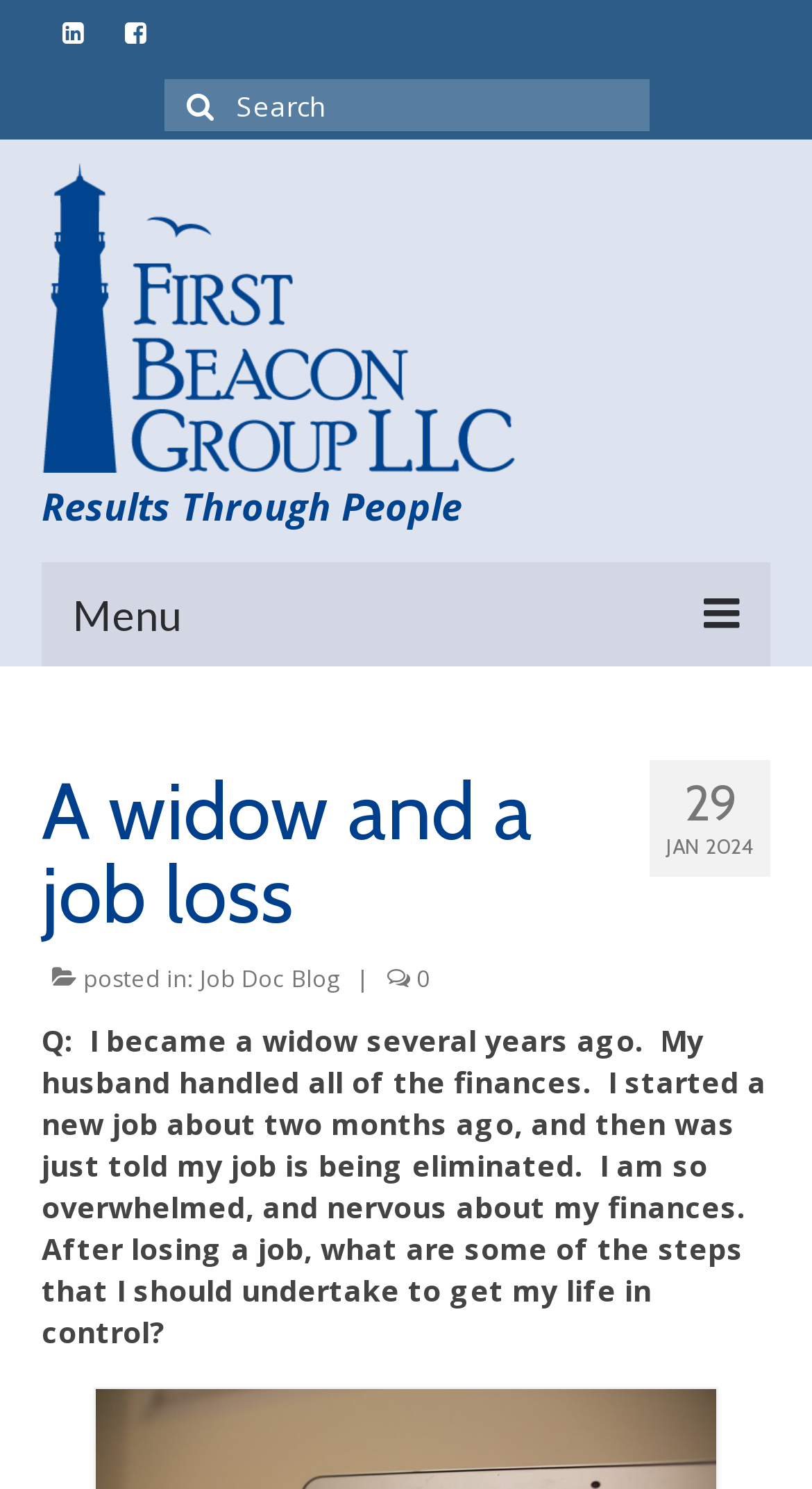Determine the bounding box coordinates of the clickable element necessary to fulfill the instruction: "Click on the First Beacon Group LLC logo". Provide the coordinates as four float numbers within the 0 to 1 range, i.e., [left, top, right, bottom].

[0.051, 0.108, 0.949, 0.317]